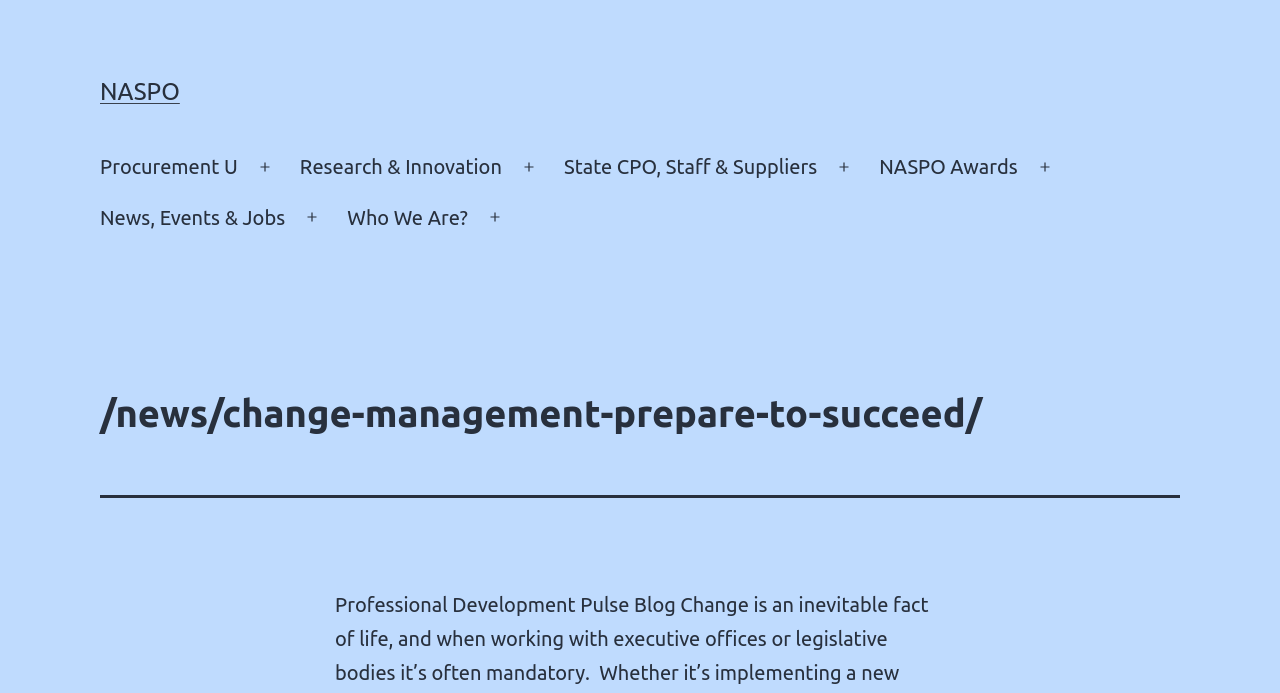How many buttons are in the primary menu?
Answer the question with a detailed and thorough explanation.

I counted the number of buttons in the primary menu navigation element, which are Open menu, Open menu, Open menu, Open menu, and Open menu. There are 5 buttons in total.